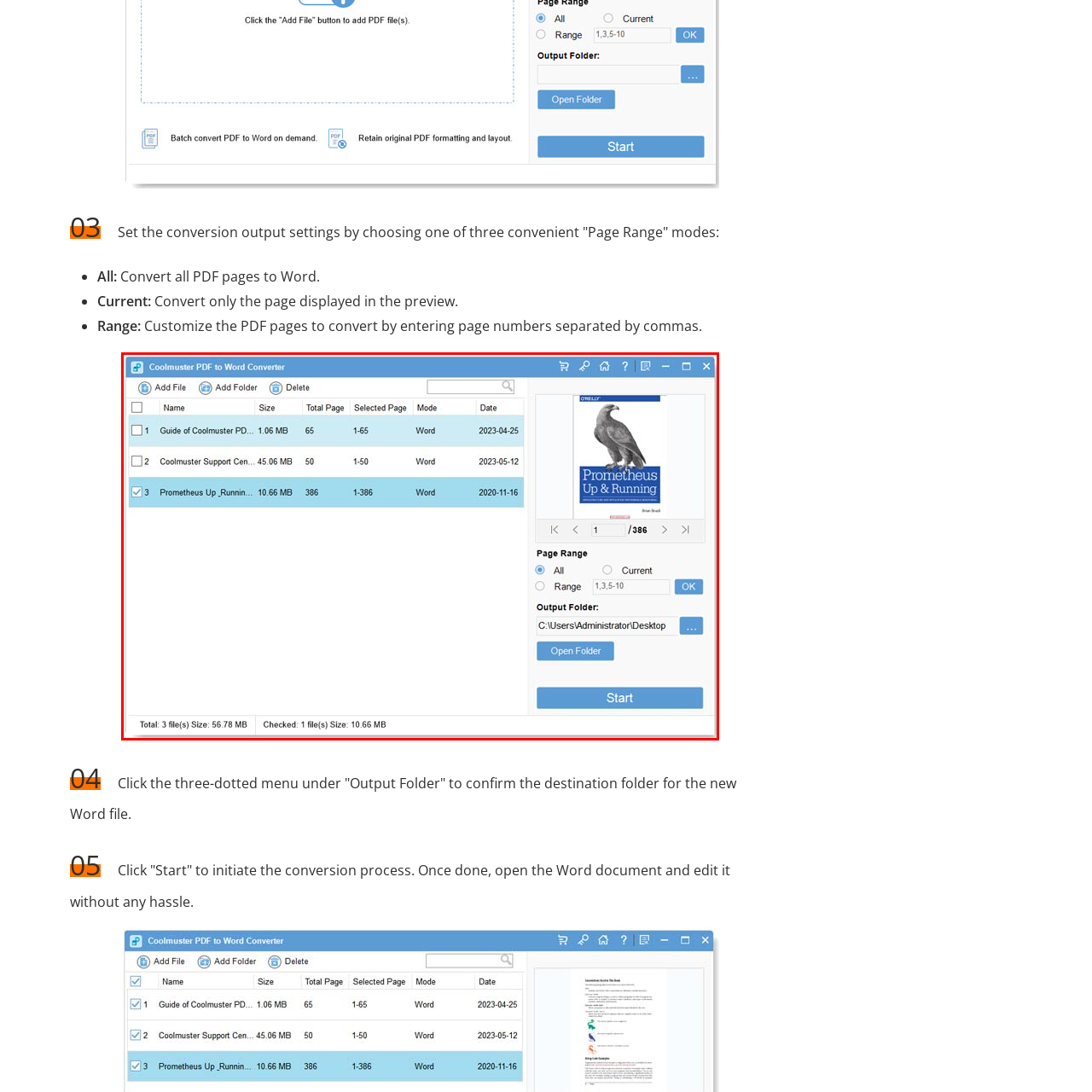Analyze the image encased in the red boundary, Where is the 'Start' button located?
 Respond using a single word or phrase.

Bottom right